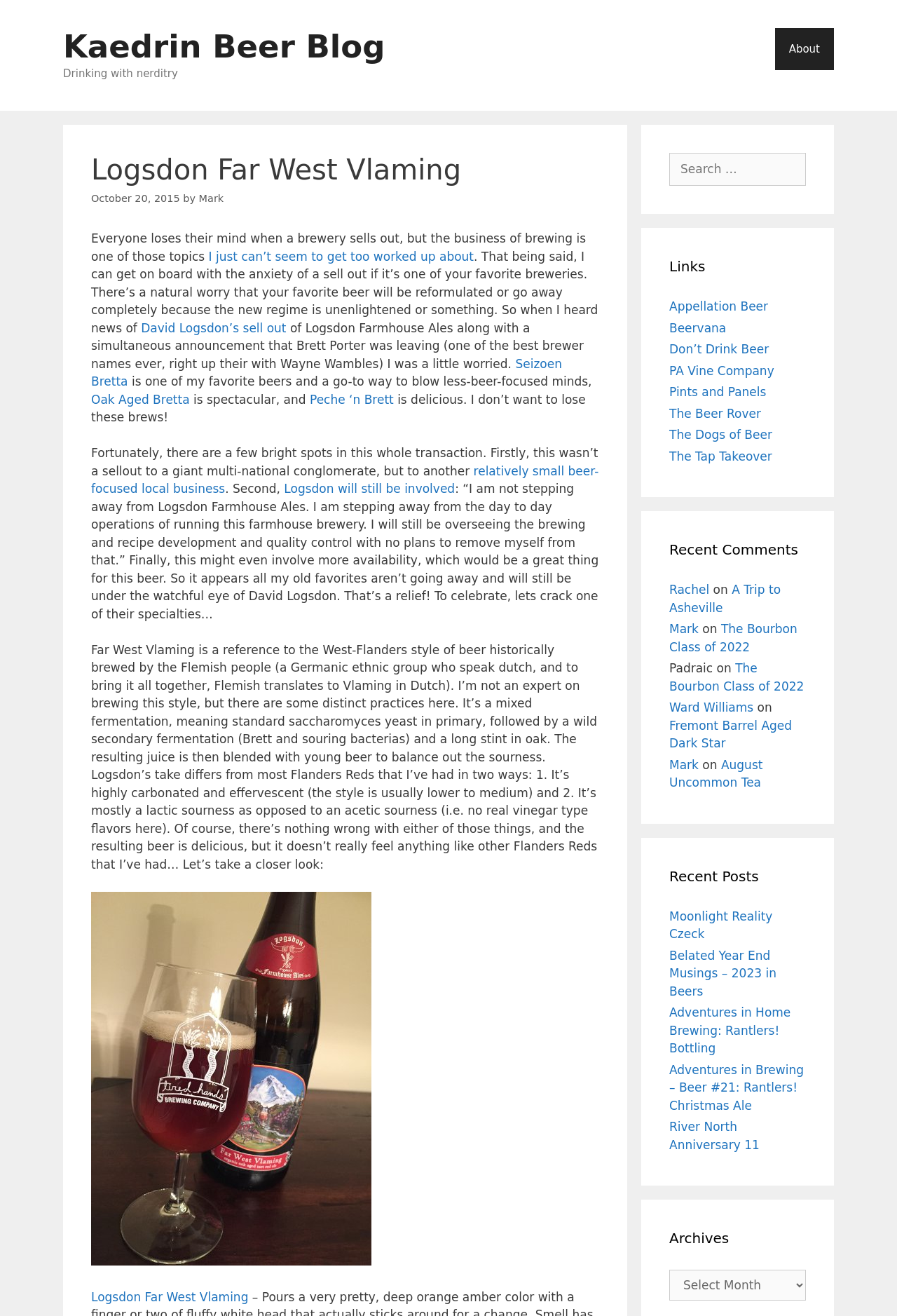Find the main header of the webpage and produce its text content.

Logsdon Far West Vlaming